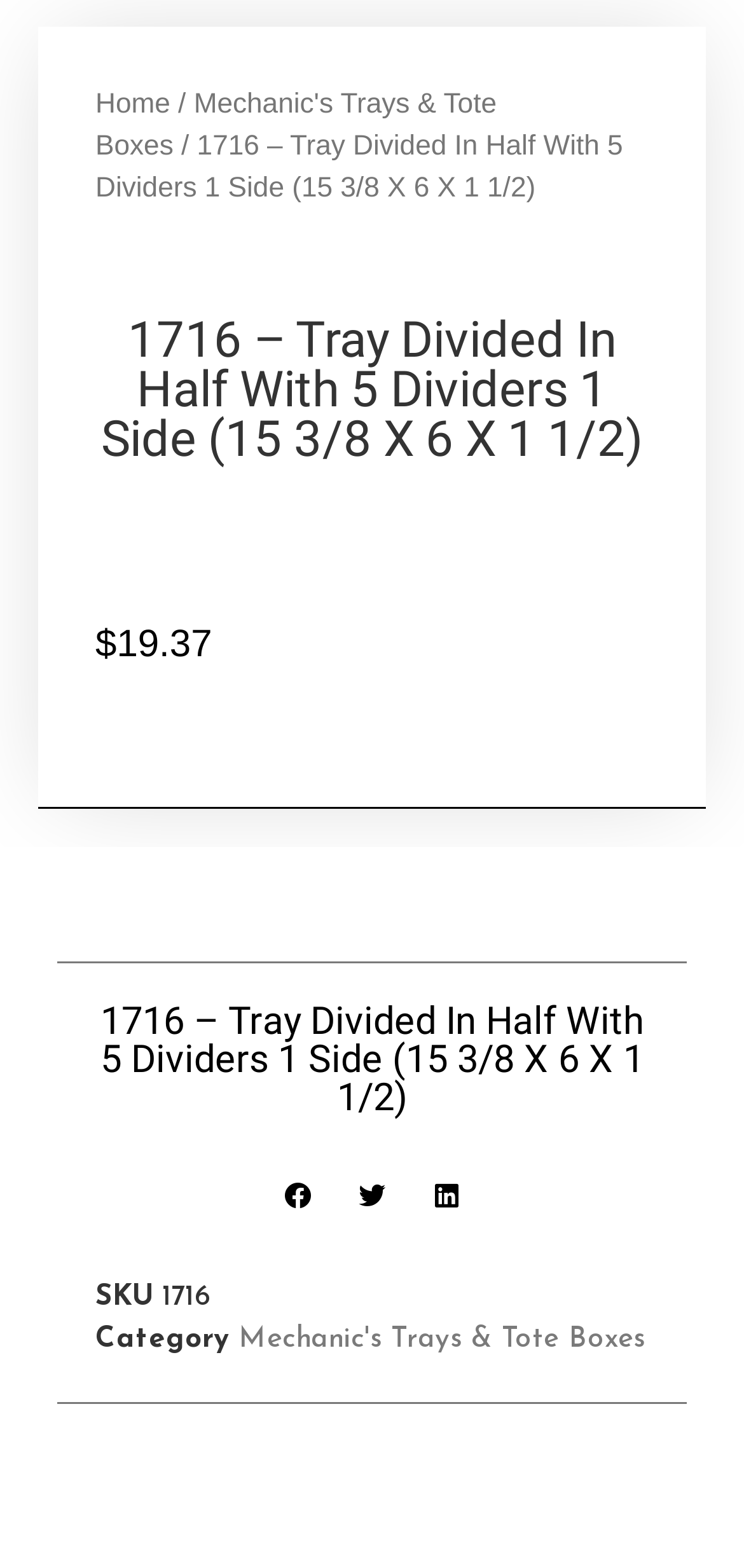What is the name of the product?
Please provide a comprehensive and detailed answer to the question.

The name of the product can be found on the webpage, specifically in the section where the product details are displayed. The name is indicated by the heading, which is '1716 – Tray Divided In Half With 5 Dividers 1 Side', describing the product's features.